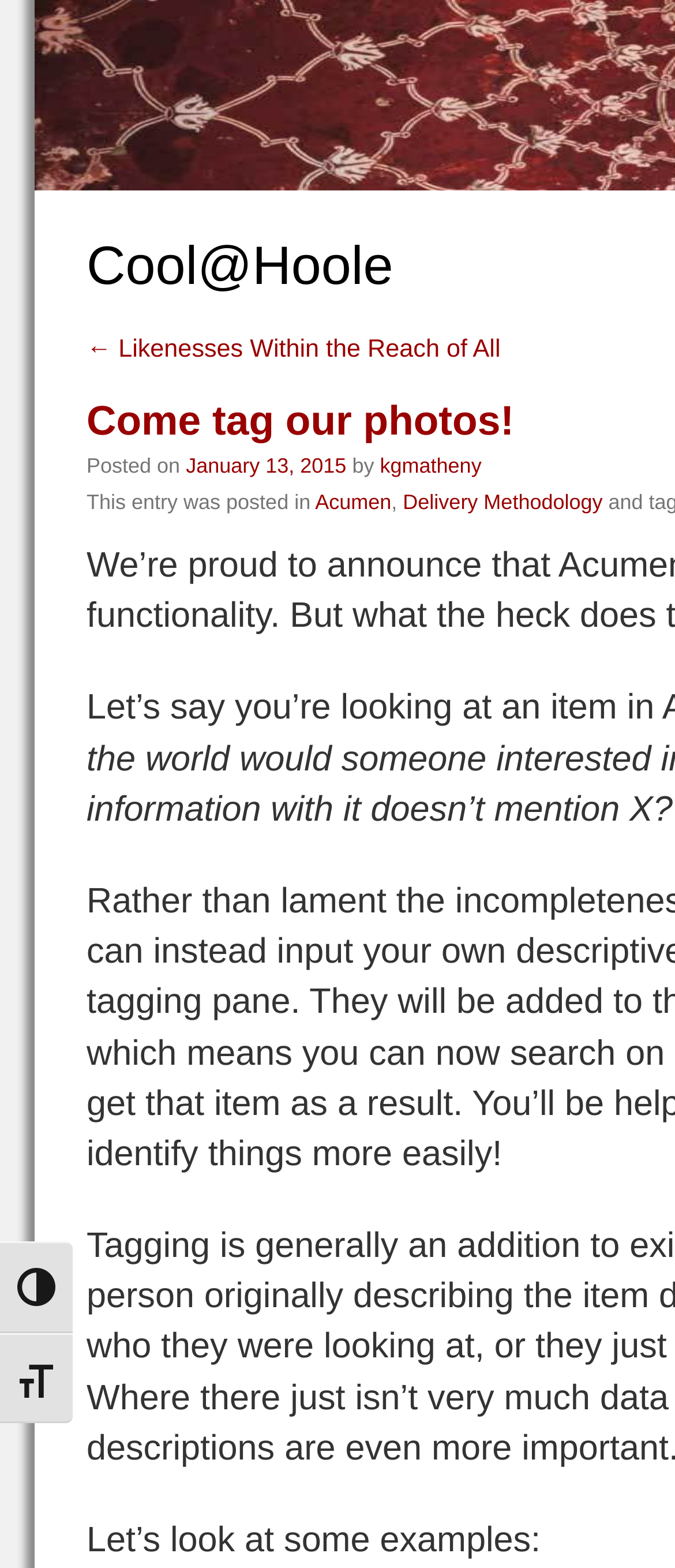What is the purpose of the buttons at the top?
Using the details shown in the screenshot, provide a comprehensive answer to the question.

I found the purpose of the buttons at the top by looking at their text, which indicates that they are used to toggle high contrast and font size.